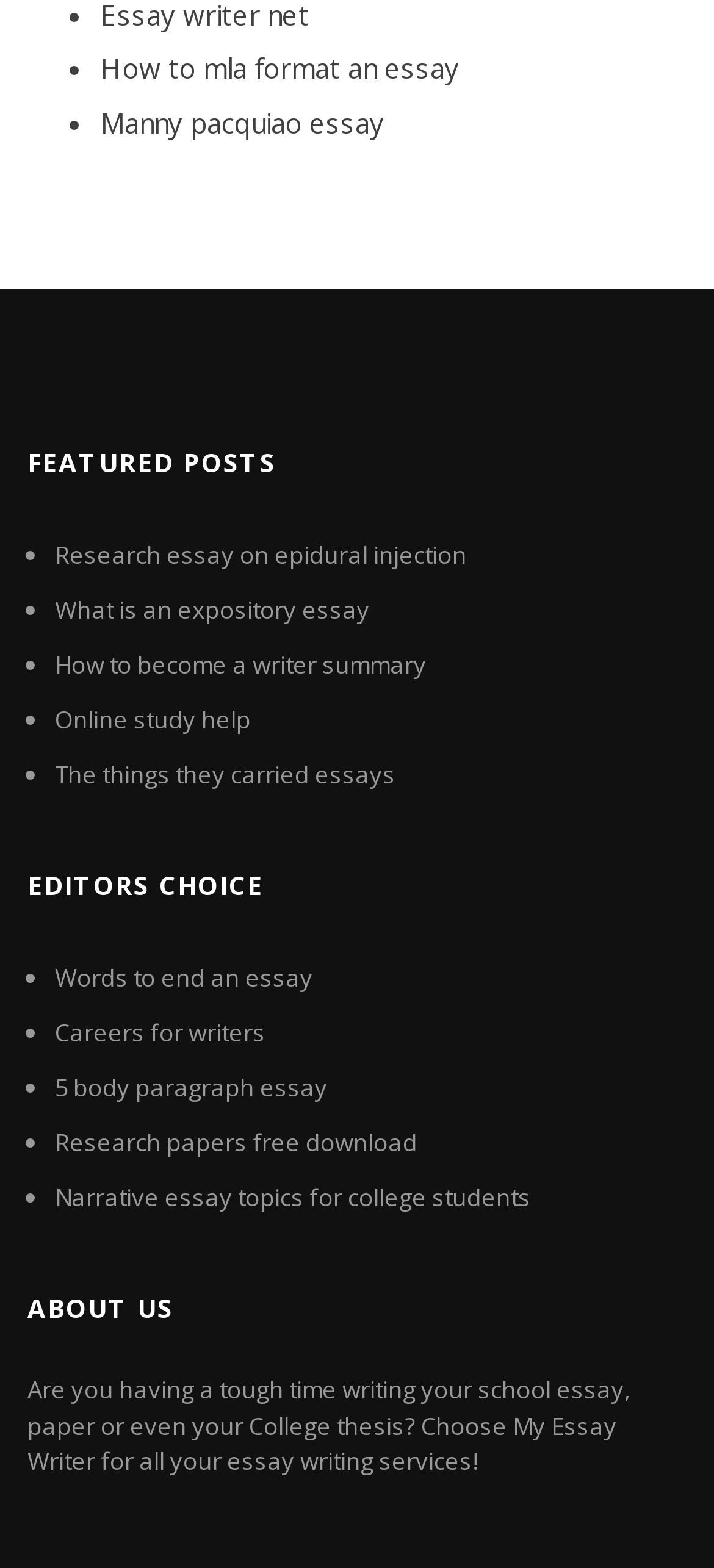Please identify the bounding box coordinates of the element's region that needs to be clicked to fulfill the following instruction: "Learn about 'Careers for writers'". The bounding box coordinates should consist of four float numbers between 0 and 1, i.e., [left, top, right, bottom].

[0.077, 0.648, 0.372, 0.669]